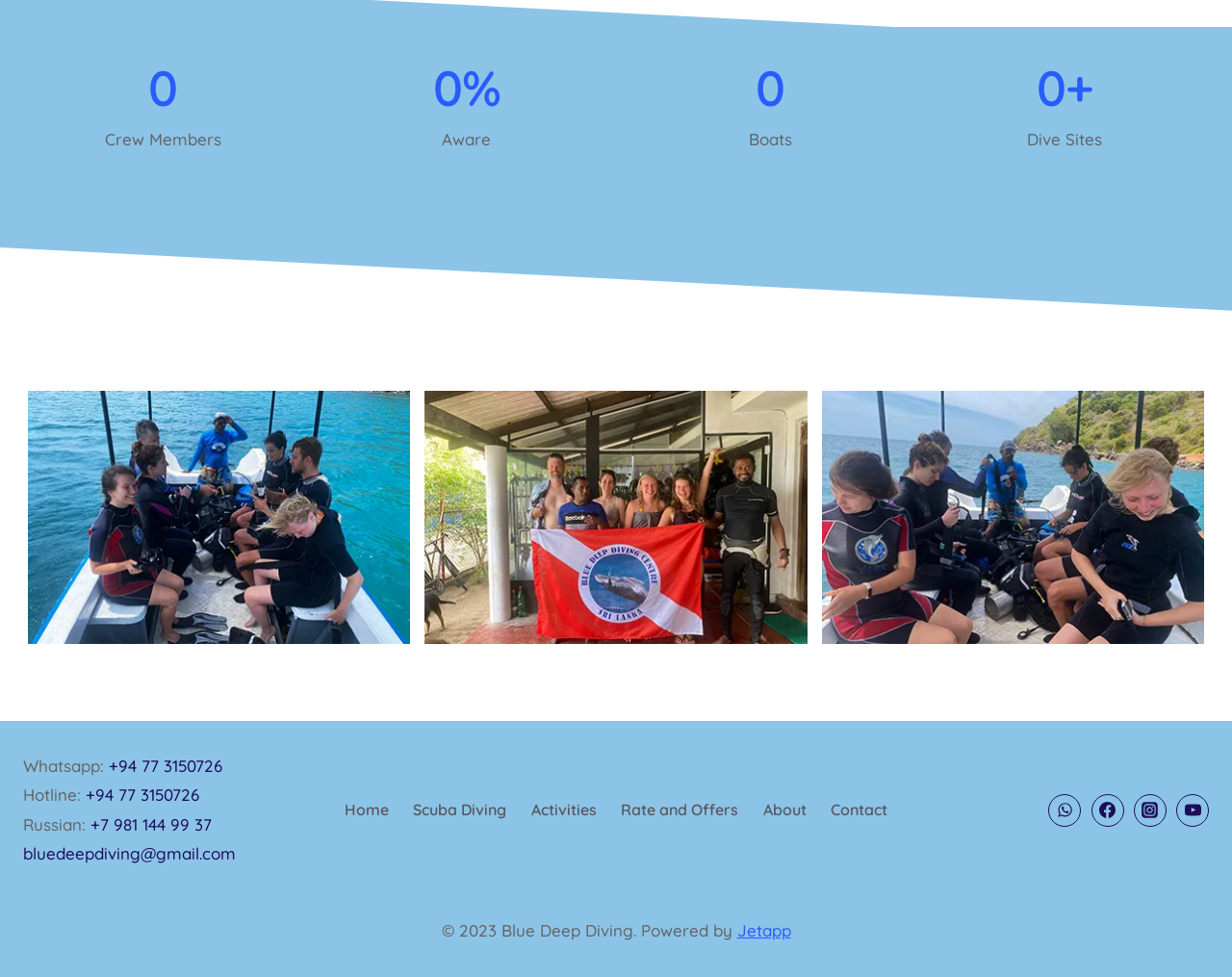What is the name of the diving company?
Answer the question with a detailed and thorough explanation.

The name of the diving company can be found at the bottom of the webpage, in the copyright section, which states '© 2023 Blue Deep Diving. Powered by Jetapp'.